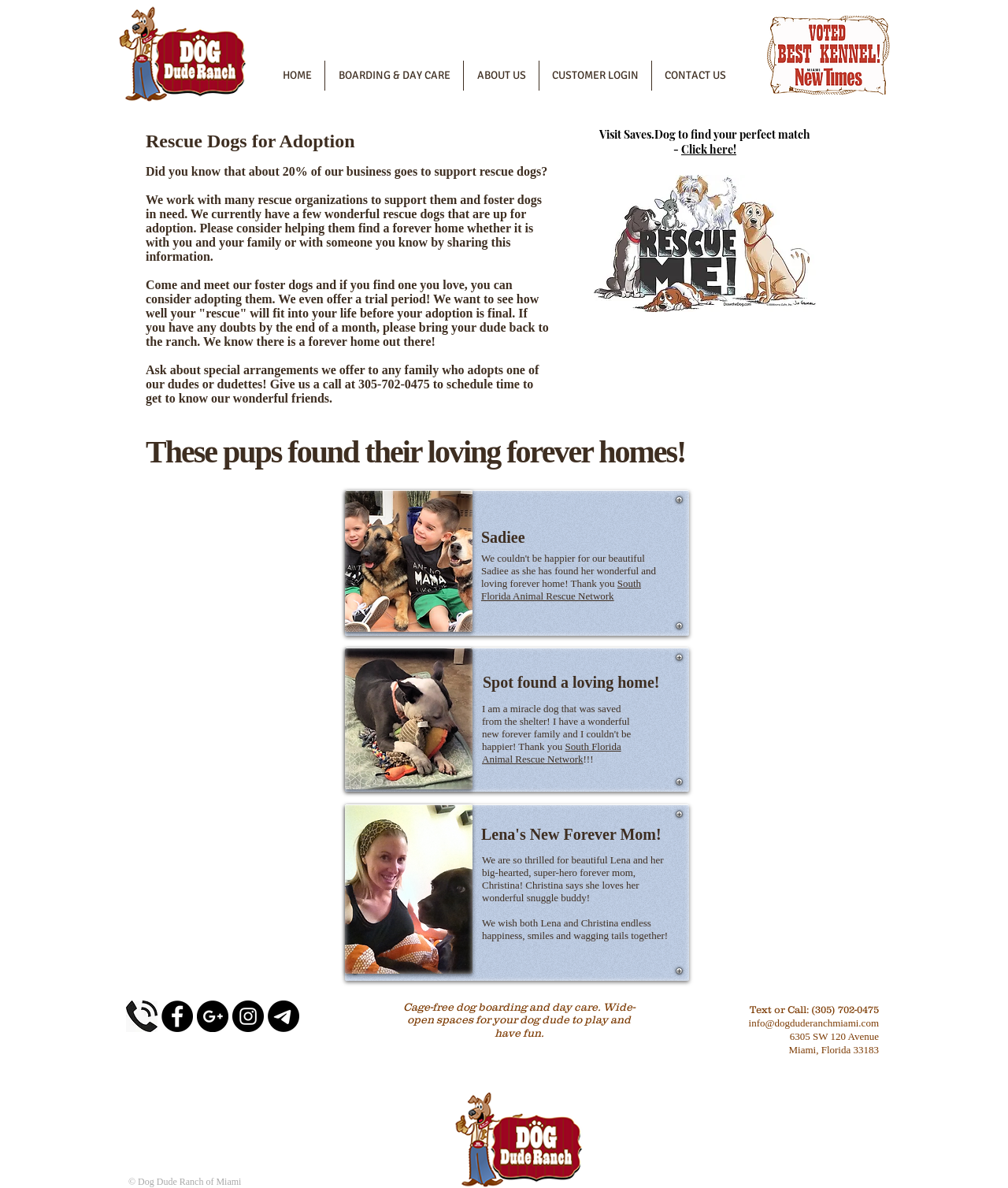Could you locate the bounding box coordinates for the section that should be clicked to accomplish this task: "Call the ranch at (305) 702-0475".

[0.744, 0.845, 0.872, 0.855]